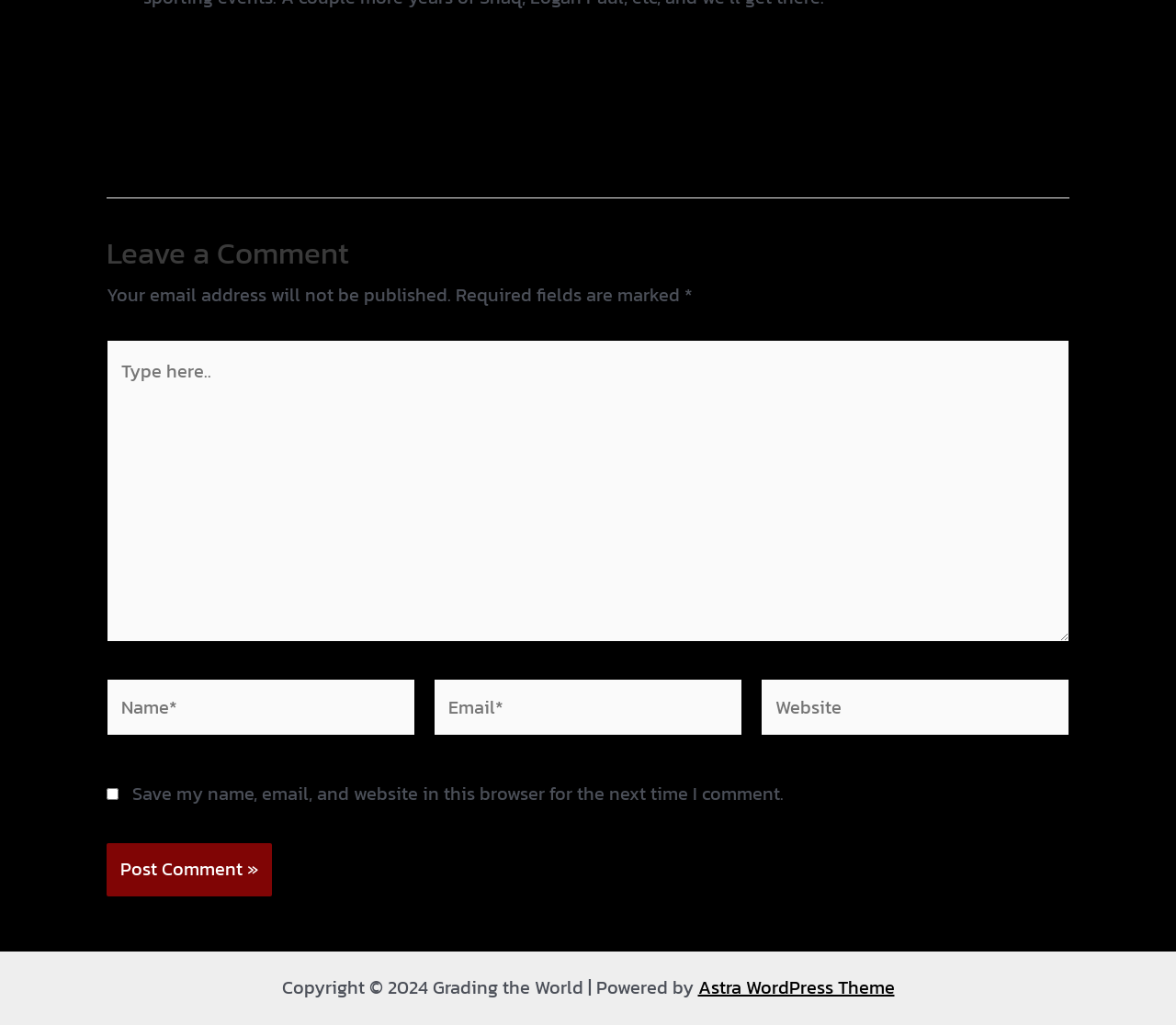Please find the bounding box for the UI component described as follows: "Astra WordPress Theme".

[0.593, 0.95, 0.761, 0.977]